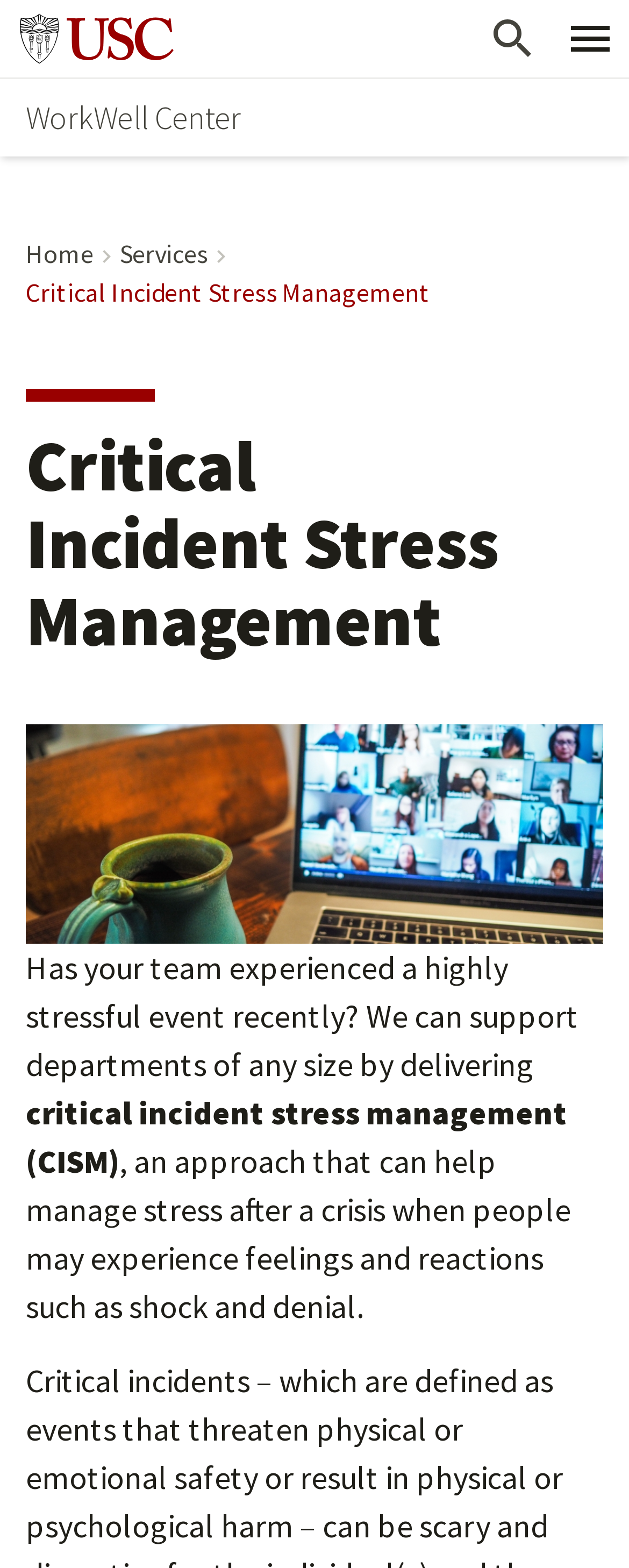What is the purpose of the Critical Incident Stress Management?
Based on the image, provide your answer in one word or phrase.

to manage stress after a crisis